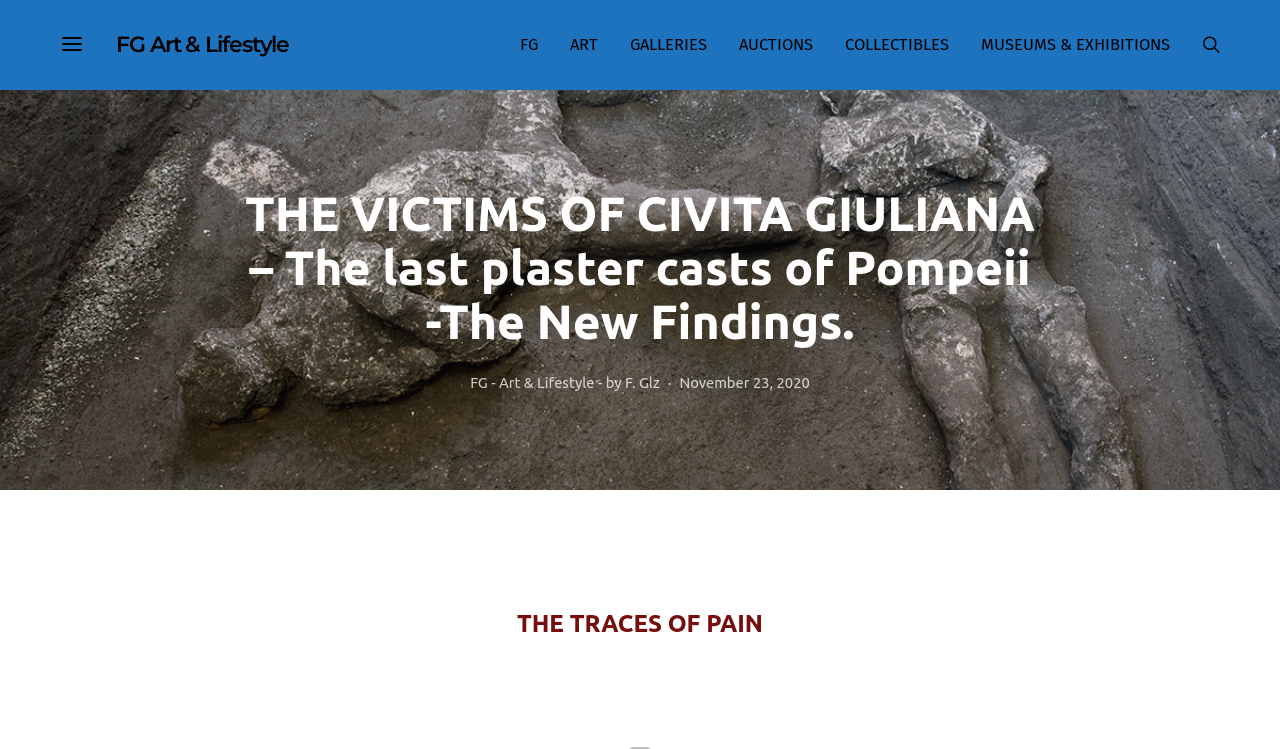Identify the bounding box coordinates of the section to be clicked to complete the task described by the following instruction: "View the article THE TRACES OF PAIN". The coordinates should be four float numbers between 0 and 1, formatted as [left, top, right, bottom].

[0.188, 0.814, 0.812, 0.85]